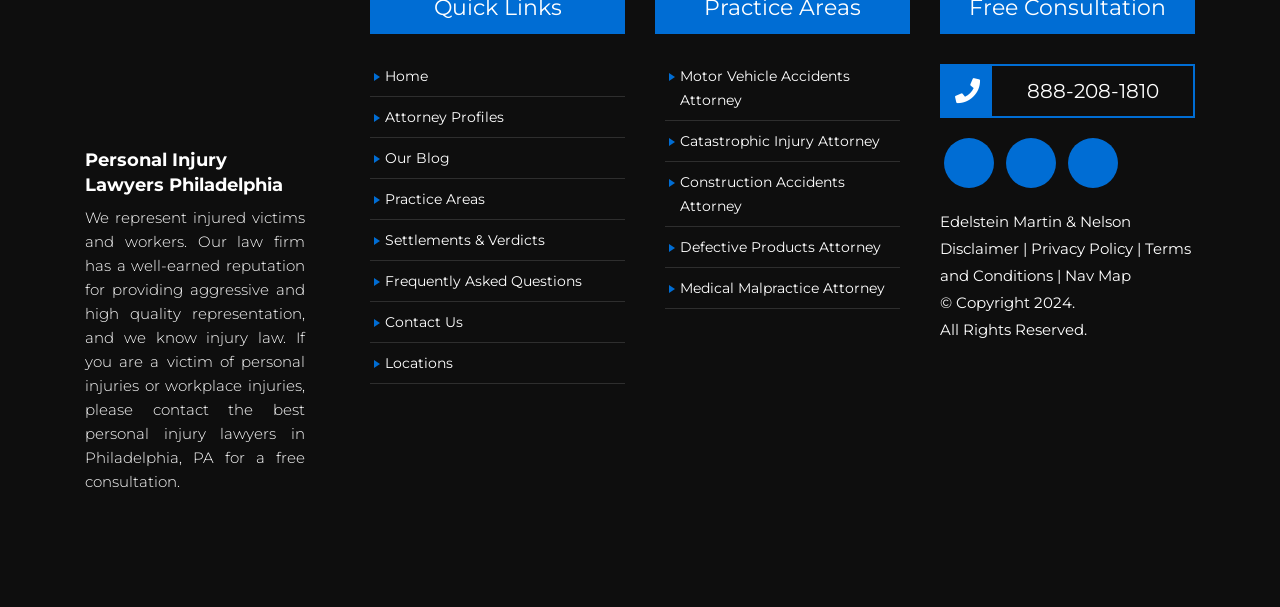Please look at the image and answer the question with a detailed explanation: What is the name of the law firm?

The name of the law firm can be found in the StaticText element with the text 'Edelstein Martin & Nelson' located at [0.734, 0.349, 0.884, 0.38].